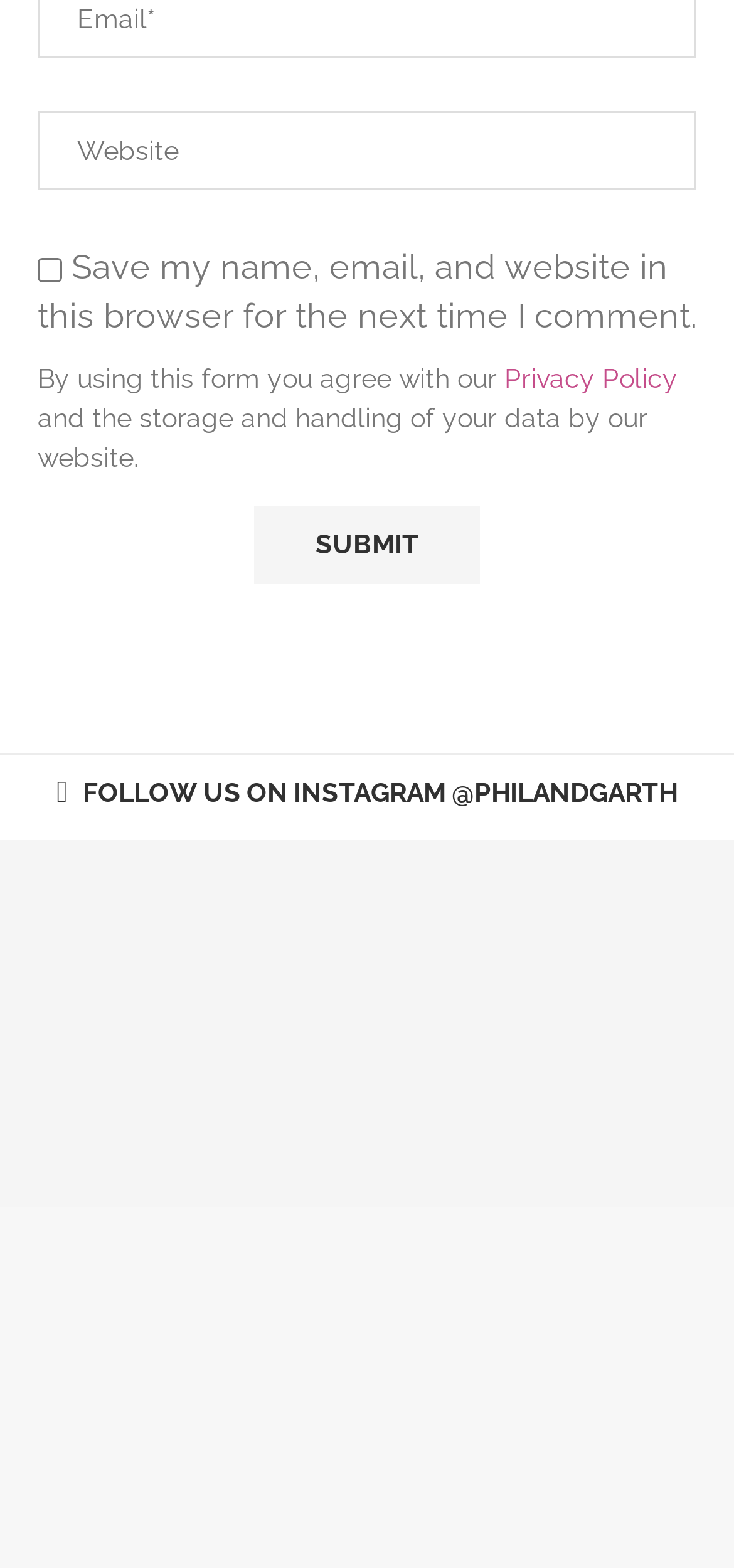Provide the bounding box coordinates of the HTML element this sentence describes: "name="url" placeholder="Website"". The bounding box coordinates consist of four float numbers between 0 and 1, i.e., [left, top, right, bottom].

[0.051, 0.071, 0.949, 0.122]